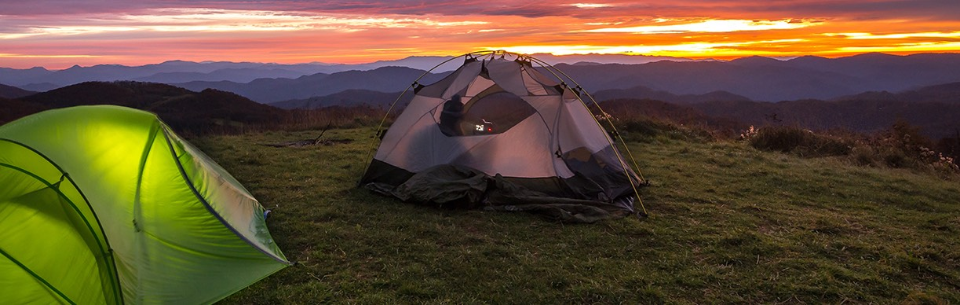Give a comprehensive caption for the image.

The image captures a serene camping scene at sunset, where two tents are pitched on a grassy hillside overlooking a majestic mountain landscape. The left tent is a bright green, its translucent fabric allowing a hint of light to filter through, while the right tent is a classic dome shape in muted colors, partially unzipped to reveal warmth from an internal light source. The sky is painted in vibrant hues of orange, pink, and purple as the sun sets, casting a warm glow over the tranquil surroundings. This picturesque setting invites campers to appreciate the beauty of nature and the joys of outdoor adventure, embodying the essence of a perfect camping experience.